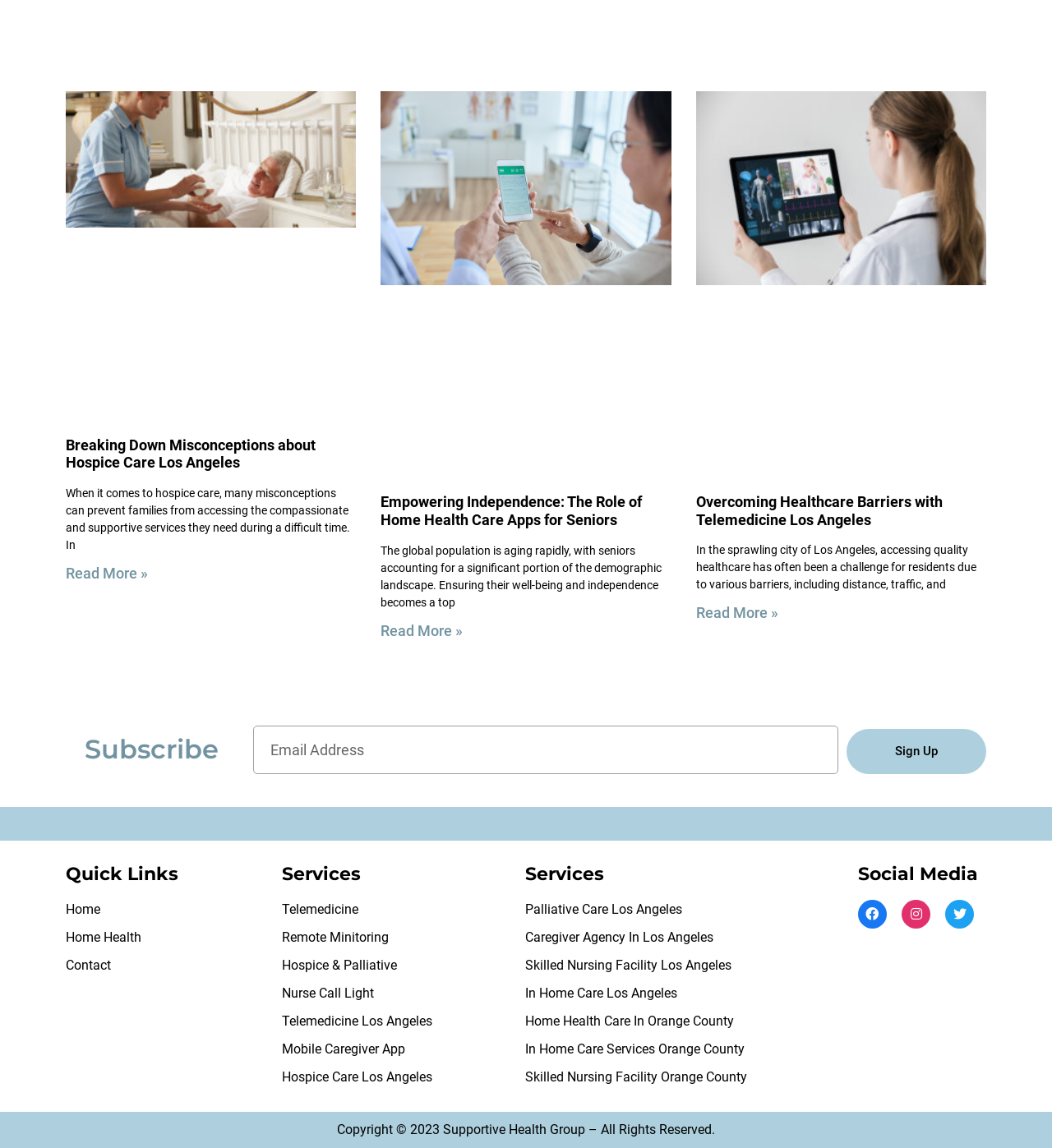What is the copyright year of the website?
Please provide a comprehensive answer based on the visual information in the image.

The copyright information at the bottom of the webpage states 'Copyright © 2023 Supportive Health Group – All Rights Reserved.', which indicates that the copyright year is 2023.